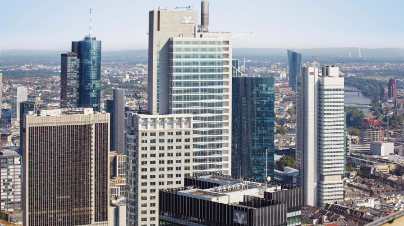Formulate a detailed description of the image content.

The image showcases a stunning aerial view of a modern city skyline, characterized by a blend of high-rise buildings with distinct architectural styles. Prominent structures include sleek glass towers reflecting the sunlight, while others exhibit a more textured façade. This urban landscape is set against a clear sky, enhancing the sense of a vibrant metropolis. In the foreground, notable buildings feature modern designs and are part of a larger commercial area, suggesting a hub of activity and business, potentially alluding to a financial district. The overall atmosphere conveys a sense of progress and innovation, typical of contemporary urban development.